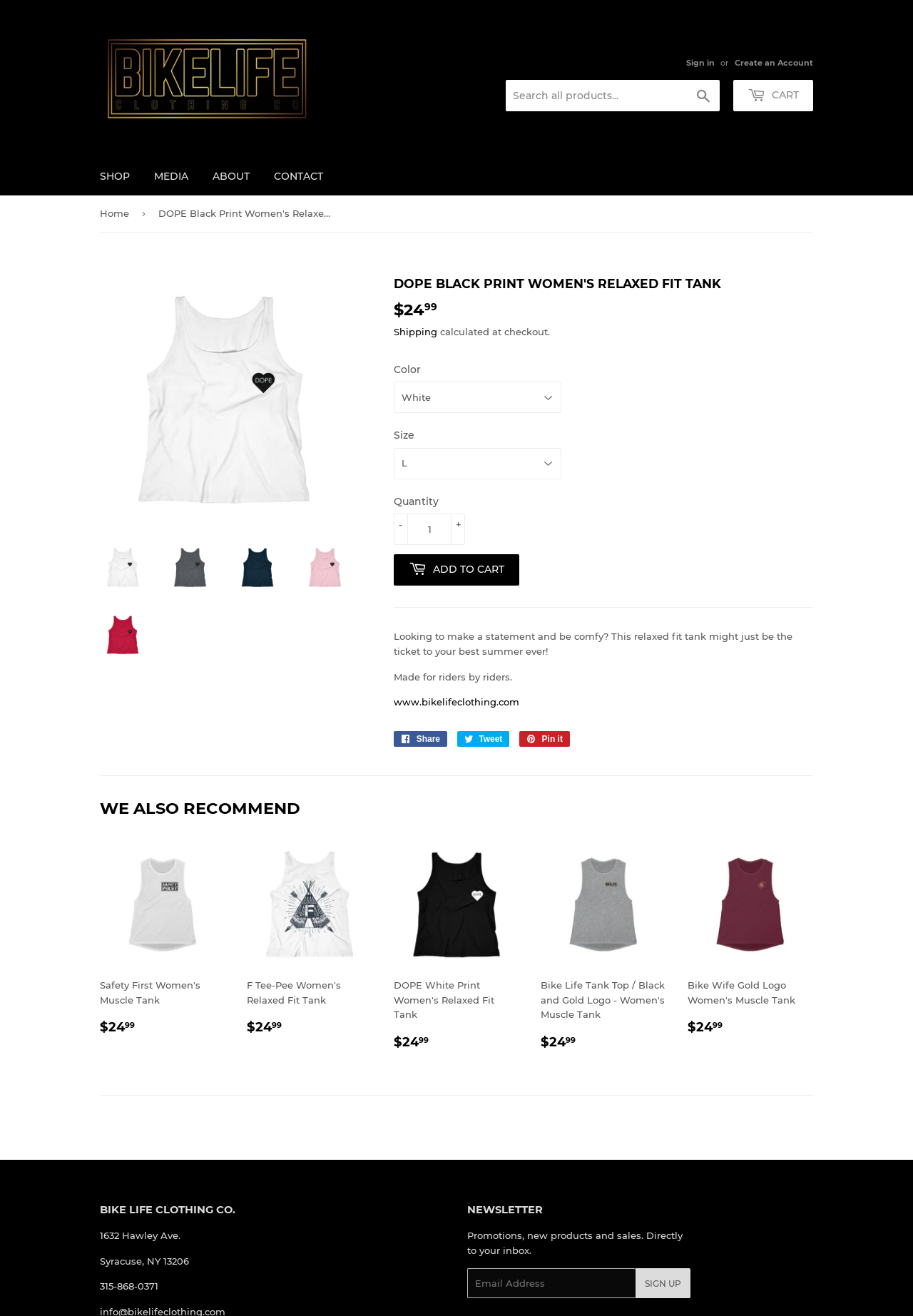Find the bounding box coordinates of the area to click in order to follow the instruction: "View DOPE Black Print Women's Relaxed Fit Tank details".

[0.109, 0.414, 0.16, 0.449]